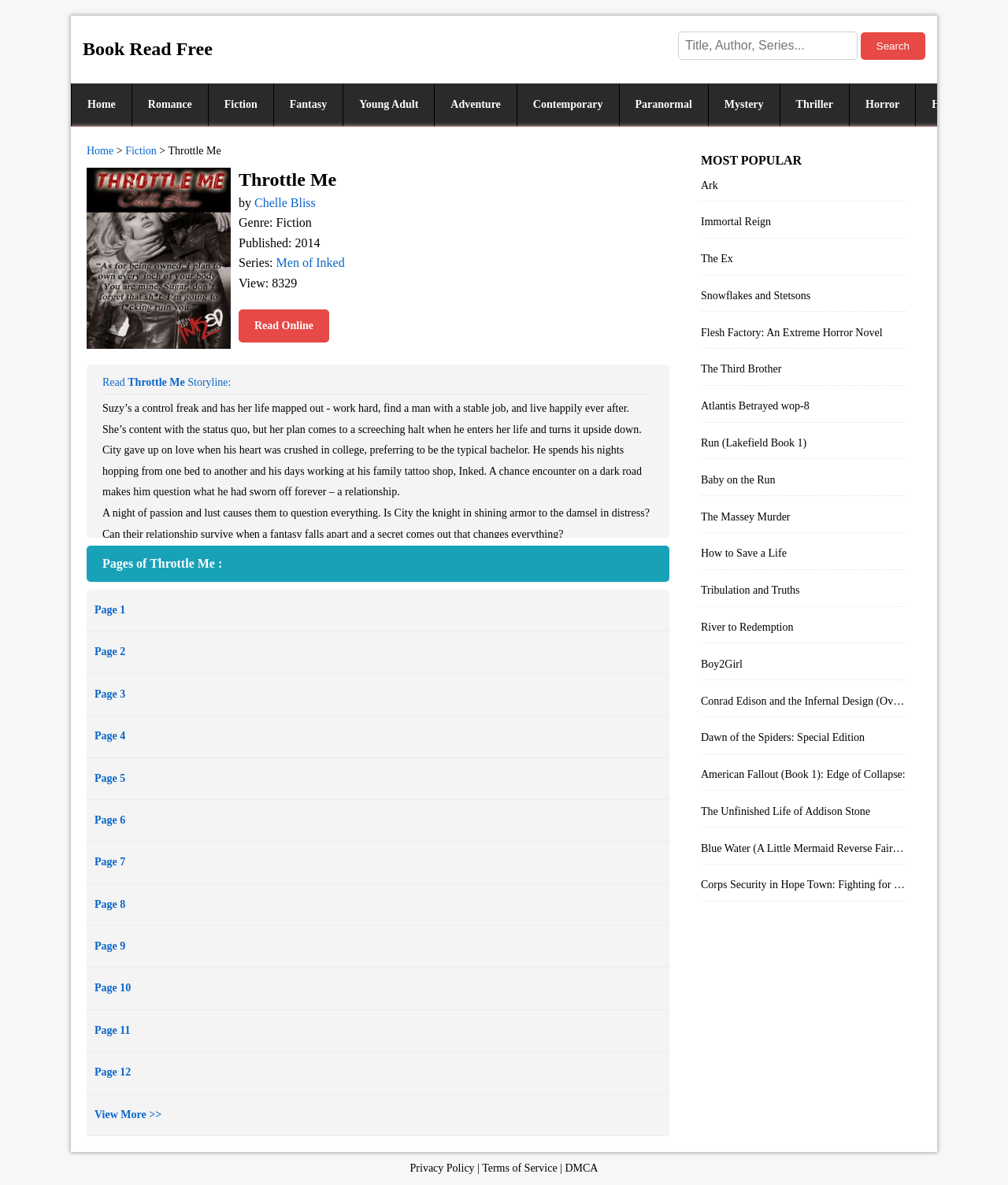Pinpoint the bounding box coordinates of the area that must be clicked to complete this instruction: "View Page 1 of Throttle Me".

[0.086, 0.498, 0.68, 0.533]